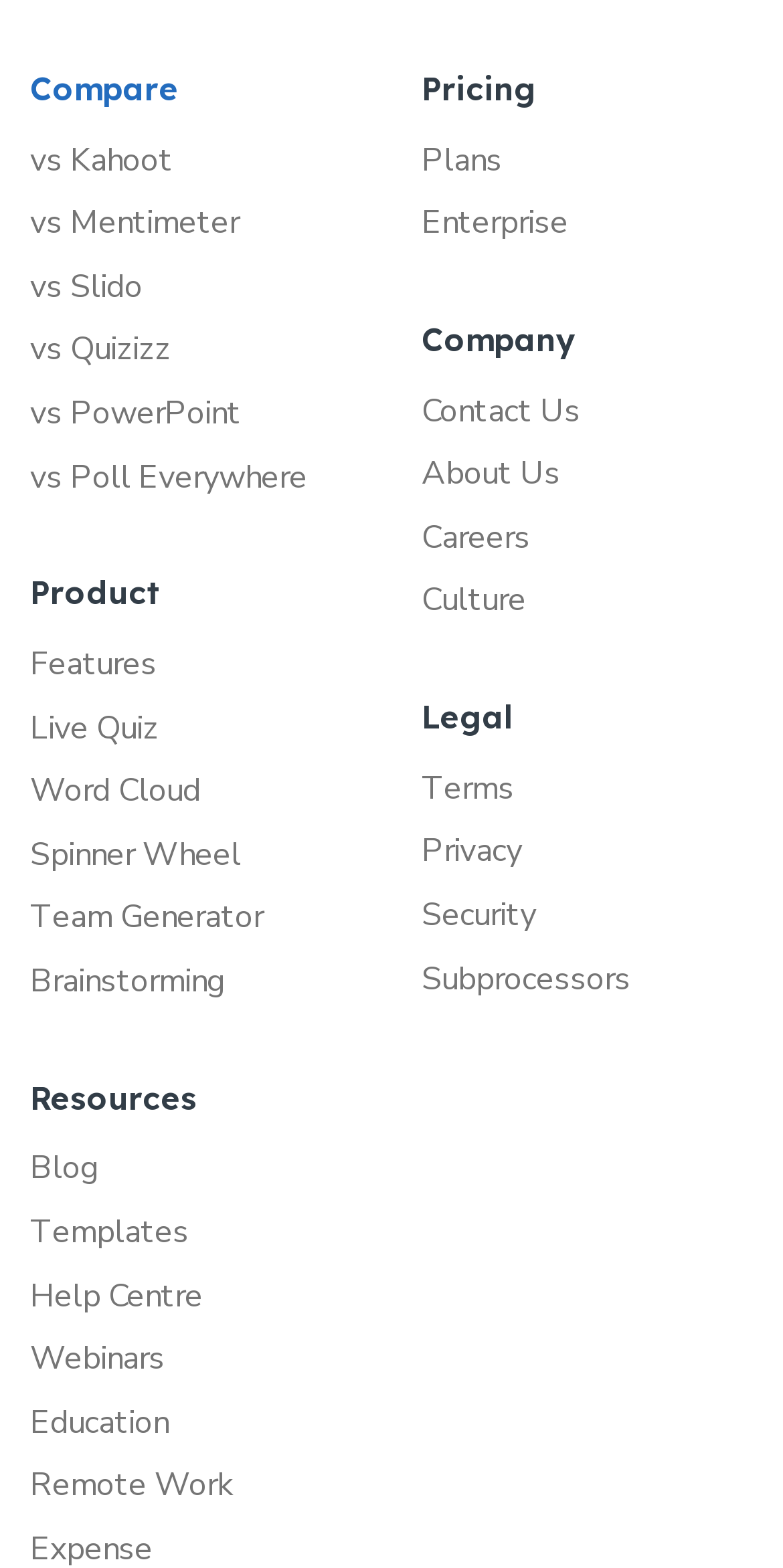Carefully examine the image and provide an in-depth answer to the question: What is the purpose of the 'Resources' section?

The 'Resources' section provides additional information and tools, including Blog, Templates, Help Centre, Webinars, and Education, to support users in their activities.